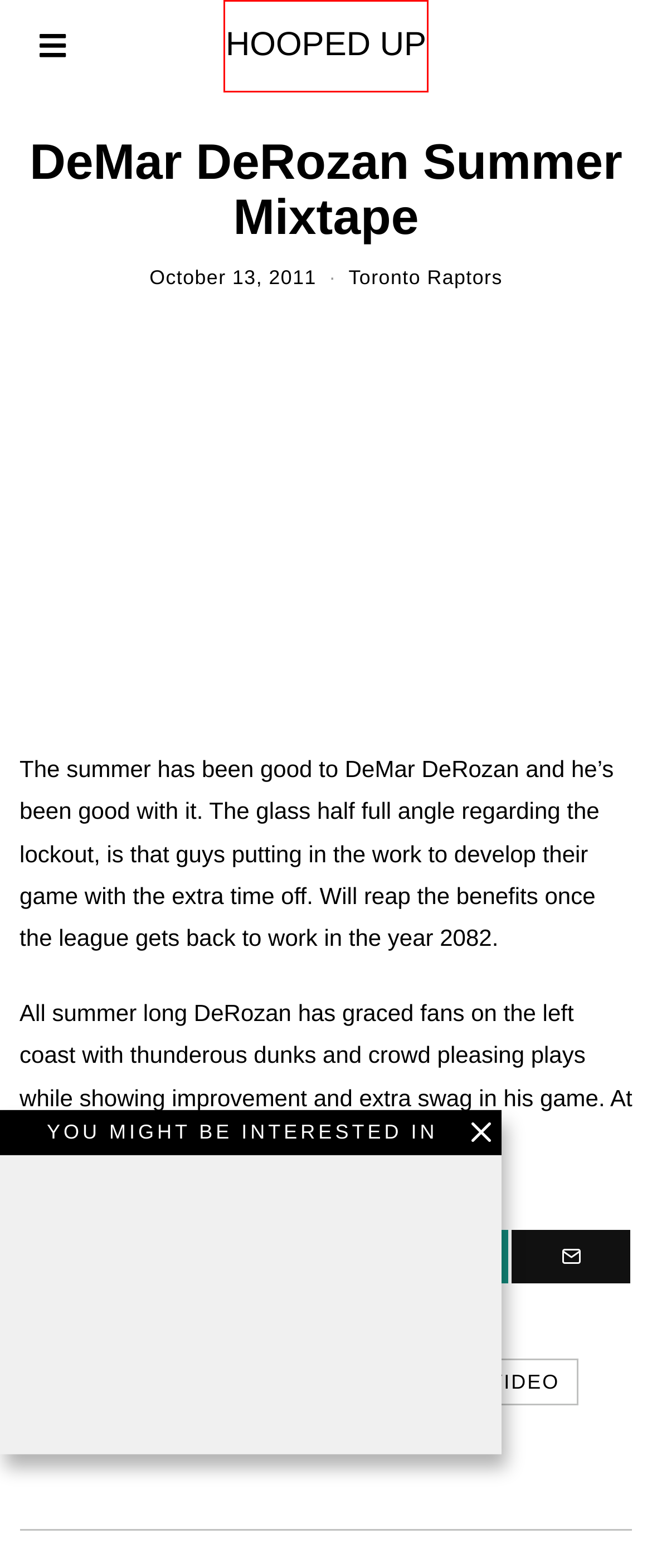Take a look at the provided webpage screenshot featuring a red bounding box around an element. Select the most appropriate webpage description for the page that loads after clicking on the element inside the red bounding box. Here are the candidates:
A. Dwight Howard ‘Way Up’ Art – Hooped Up
B. video – Hooped Up
C. mixtape – Hooped Up
D. Hooped Up – NBA News, Highlights, Art, Style, Dunks, Rides and more from around the league.
E. Toronto Raptors – Hooped Up
F. DeMar DeRozan – Hooped Up
G. fans – Hooped Up
H. Jayson Williams Shares His Crazy Life Journey with Funk Flex – Hooped Up

D